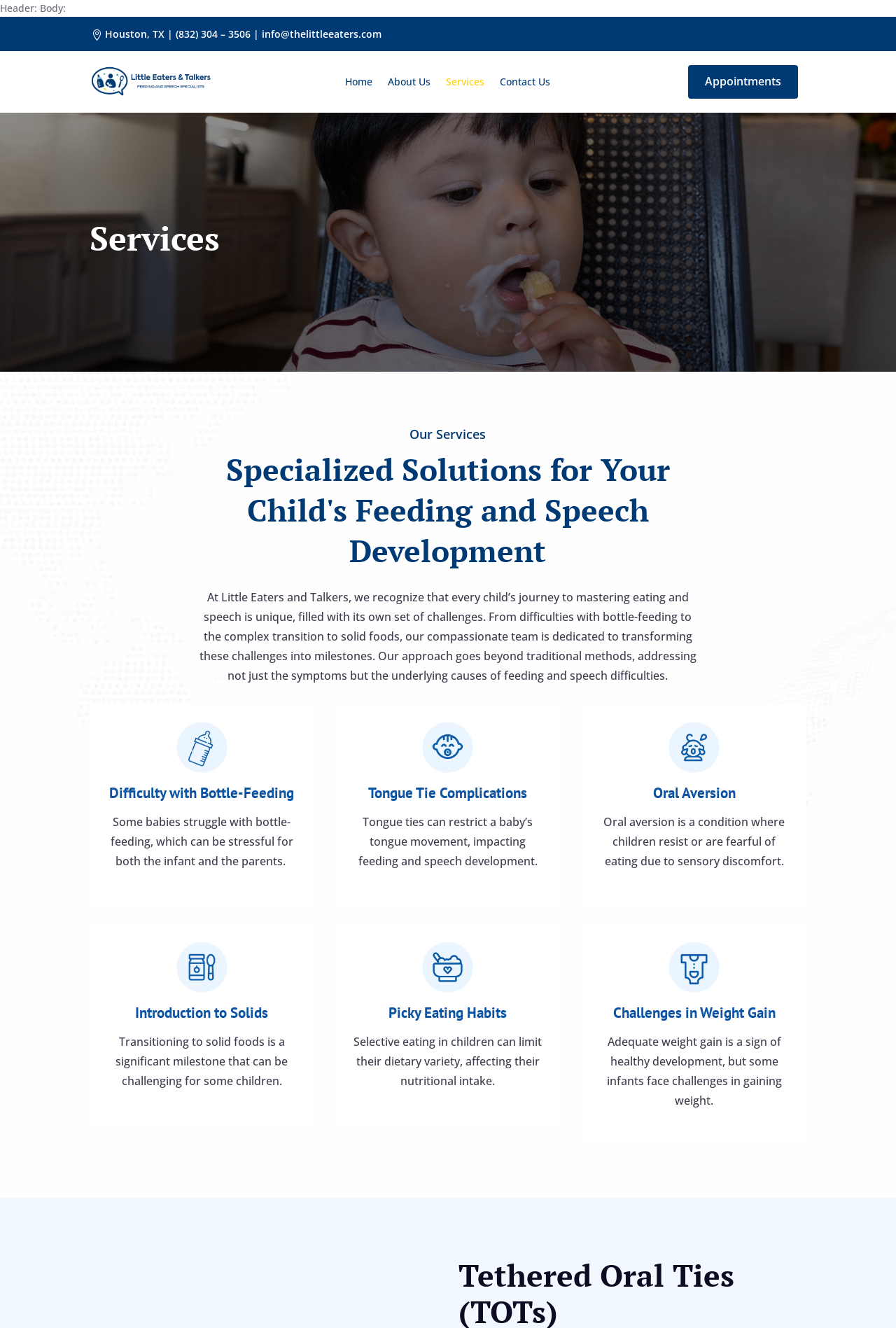Can you find the bounding box coordinates for the UI element given this description: "Services"? Provide the coordinates as four float numbers between 0 and 1: [left, top, right, bottom].

[0.498, 0.058, 0.541, 0.07]